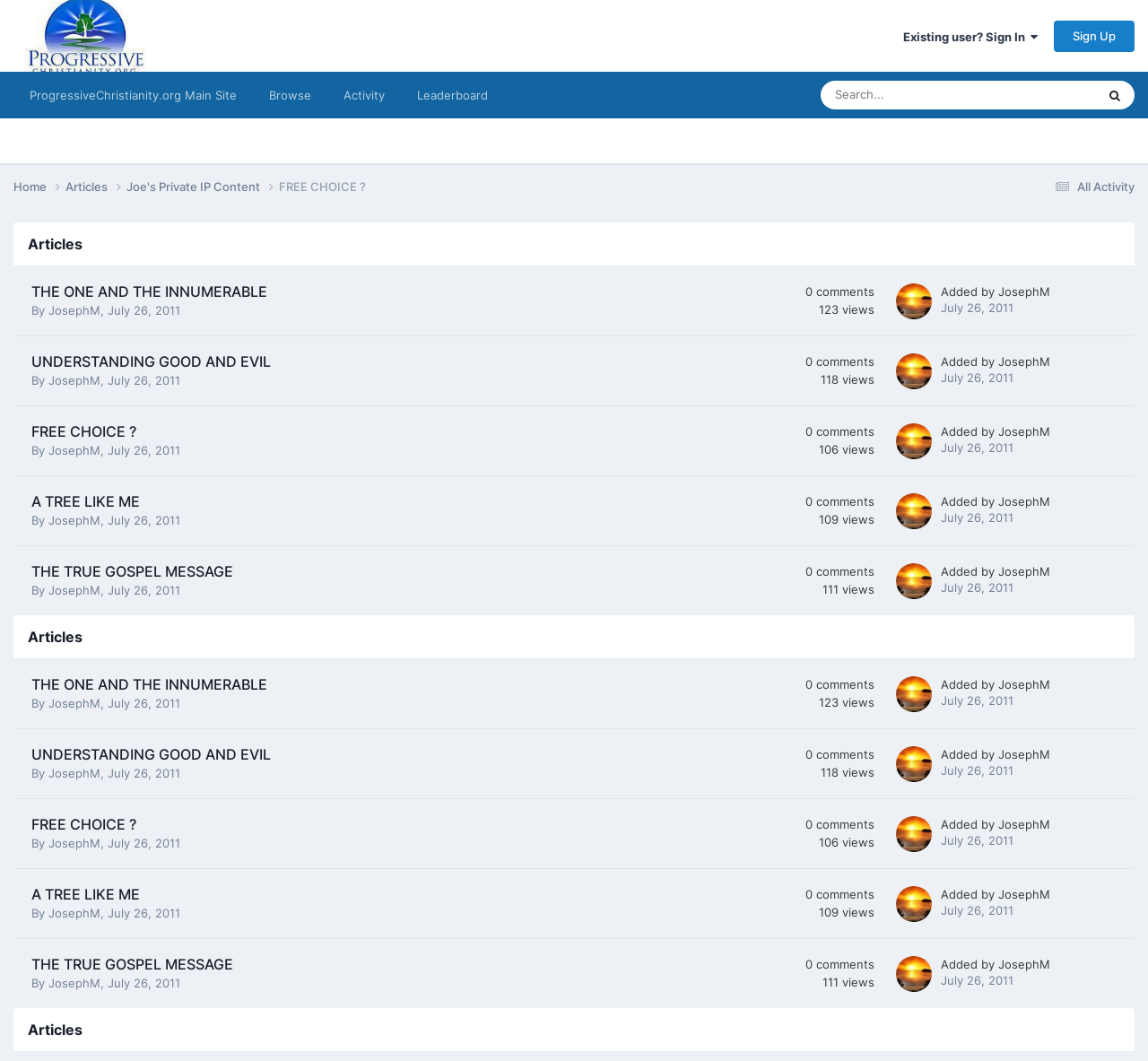Using the webpage screenshot, locate the HTML element that fits the following description and provide its bounding box: "All Activity".

[0.914, 0.169, 0.988, 0.182]